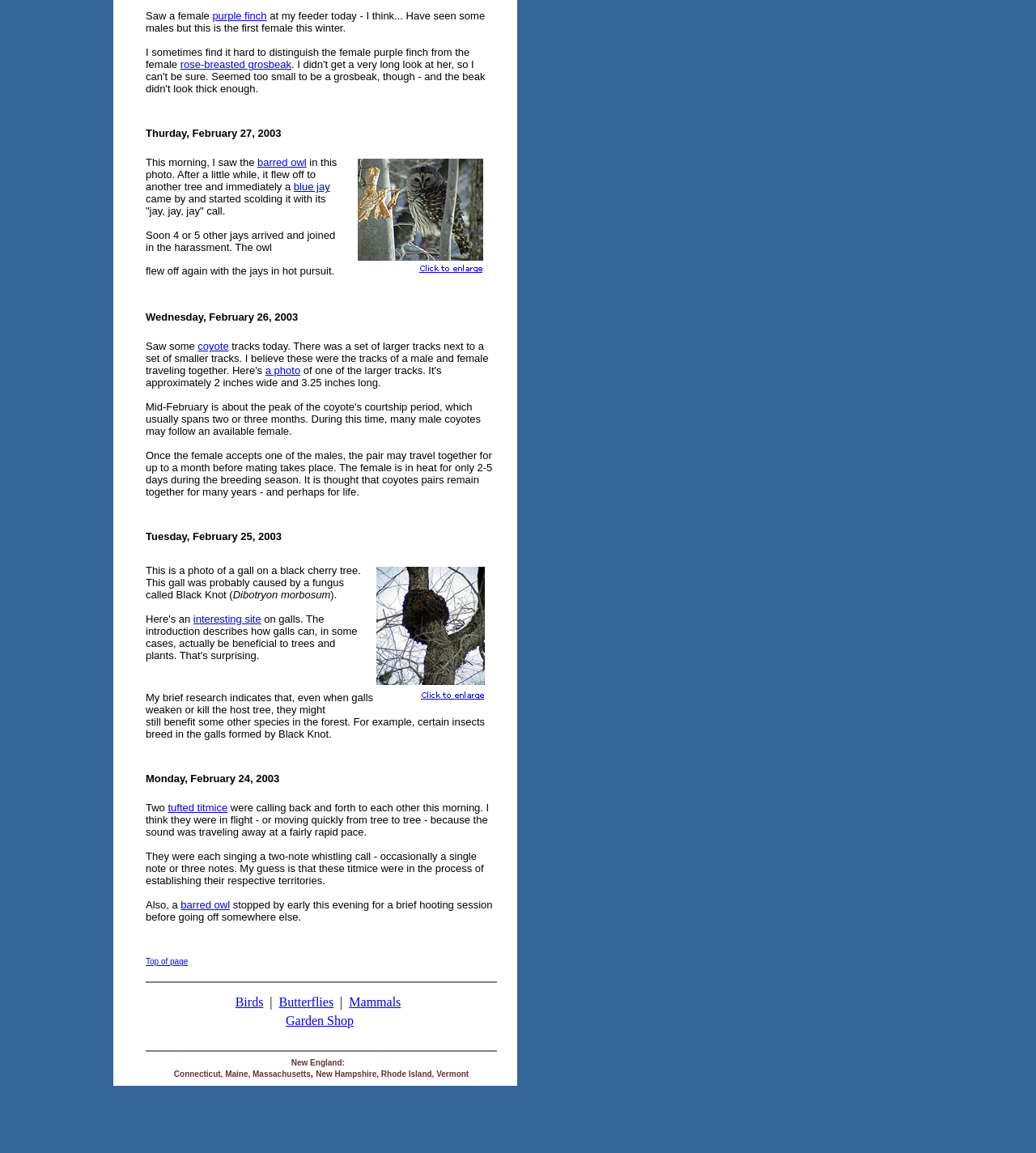From the webpage screenshot, identify the region described by barred owl. Provide the bounding box coordinates as (top-left x, top-left y, bottom-right x, bottom-right y), with each value being a floating point number between 0 and 1.

[0.174, 0.78, 0.222, 0.79]